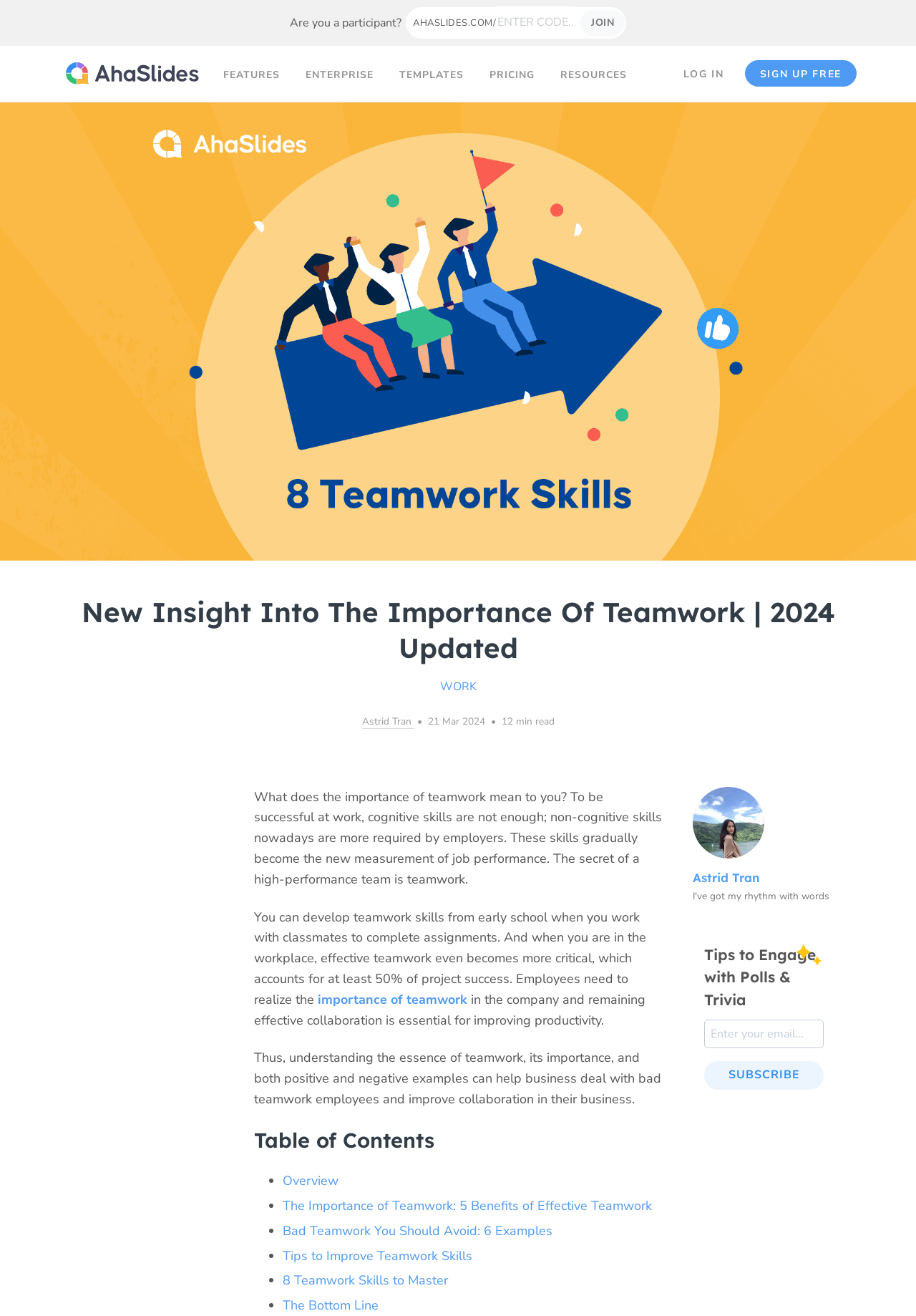Highlight the bounding box coordinates of the region I should click on to meet the following instruction: "Sign up for free".

[0.813, 0.046, 0.935, 0.066]